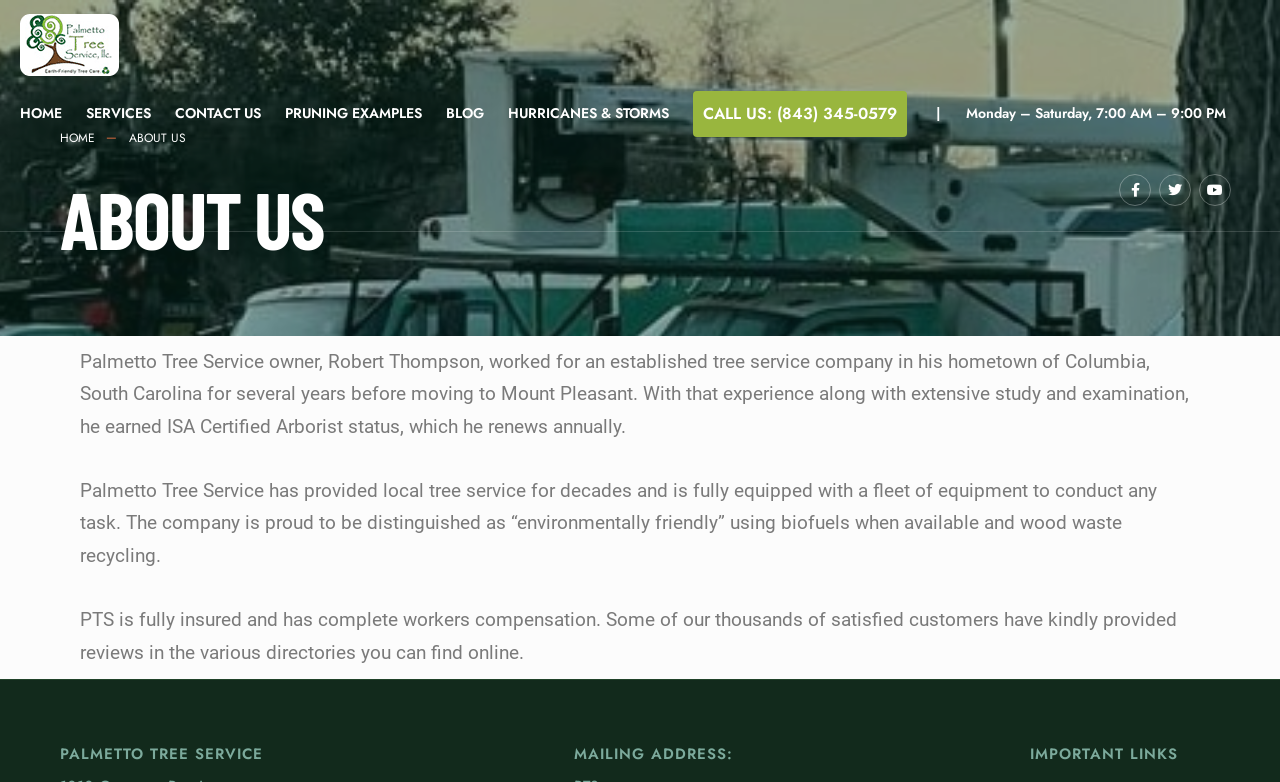Refer to the image and provide an in-depth answer to the question:
How many links are there in the top navigation bar?

The number of links in the top navigation bar can be found by counting the links starting from 'HOME' to 'HURRICANES & STORMS', which are 7 in total.